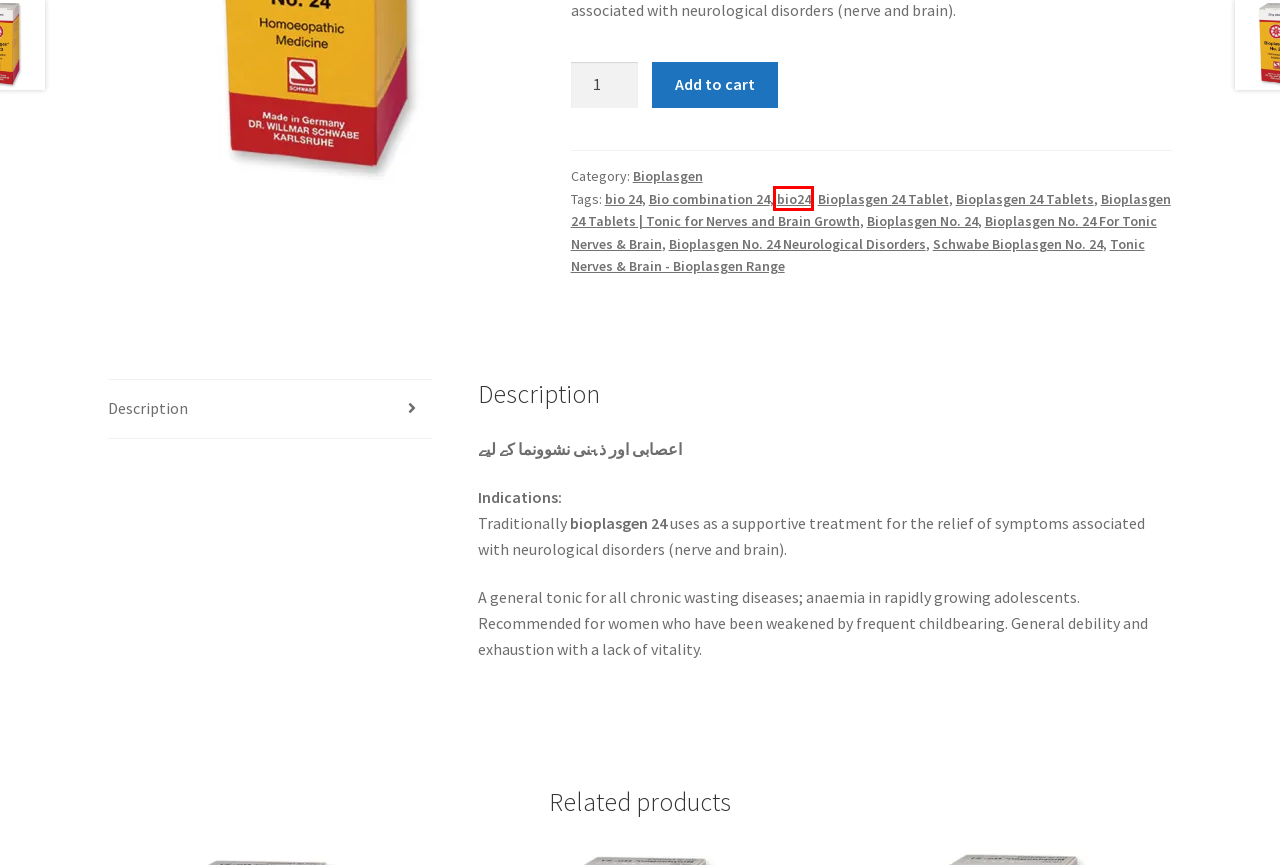Review the screenshot of a webpage which includes a red bounding box around an element. Select the description that best fits the new webpage once the element in the bounding box is clicked. Here are the candidates:
A. bio24 Archives - Homeopathy Baba
B. bio 24 Archives - Homeopathy Baba
C. Bioplasgen 24 Tablets | Tonic for Nerves and Brain Growth Archives - Homeopathy Baba
D. Bio combination 24 Archives - Homeopathy Baba
E. Dr. Reckeweg Medicine Online in Pakistan Archives - Homeopathy Baba
F. Bioplasgen 24 Tablet Archives - Homeopathy Baba
G. Schwabe Bioplasgen No. 24 Archives - Homeopathy Baba
H. Bioplasgen No. 24 Archives - Homeopathy Baba

A